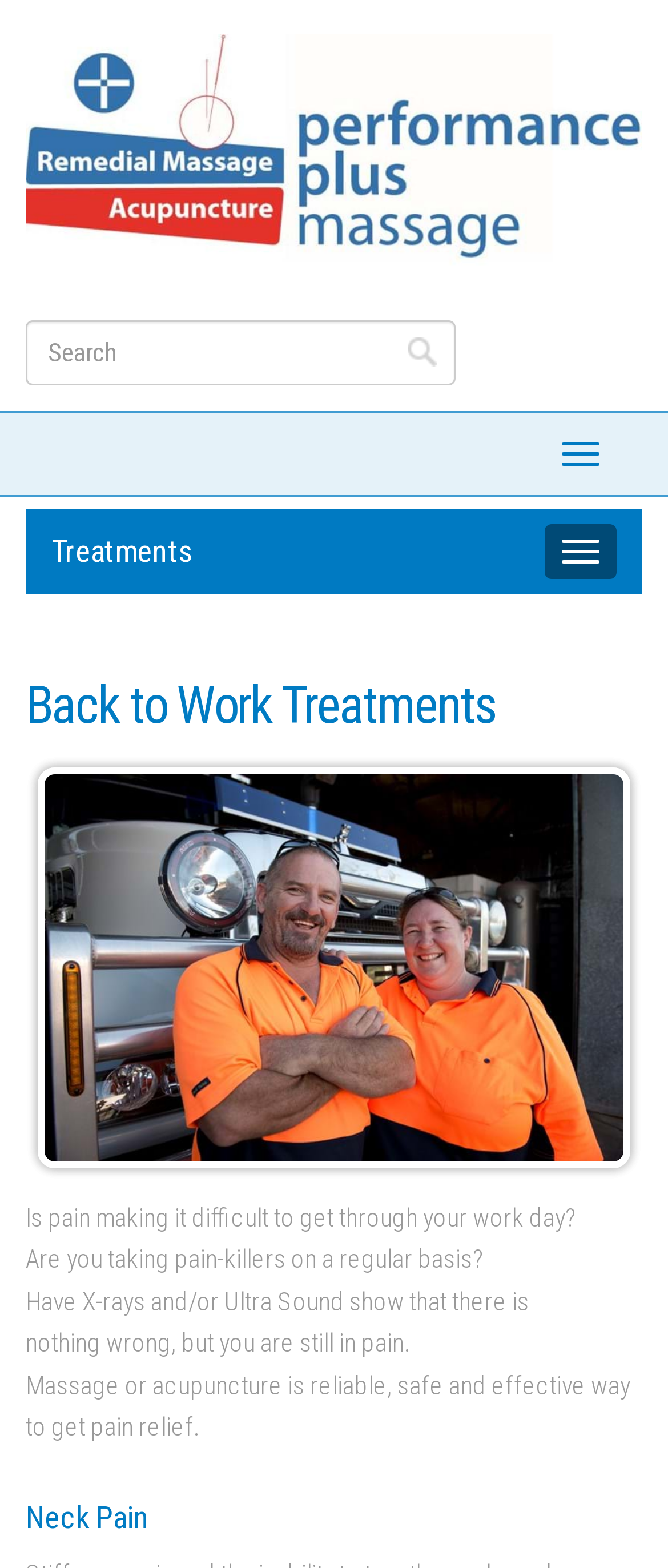Extract the text of the main heading from the webpage.

Back to Work Treatments